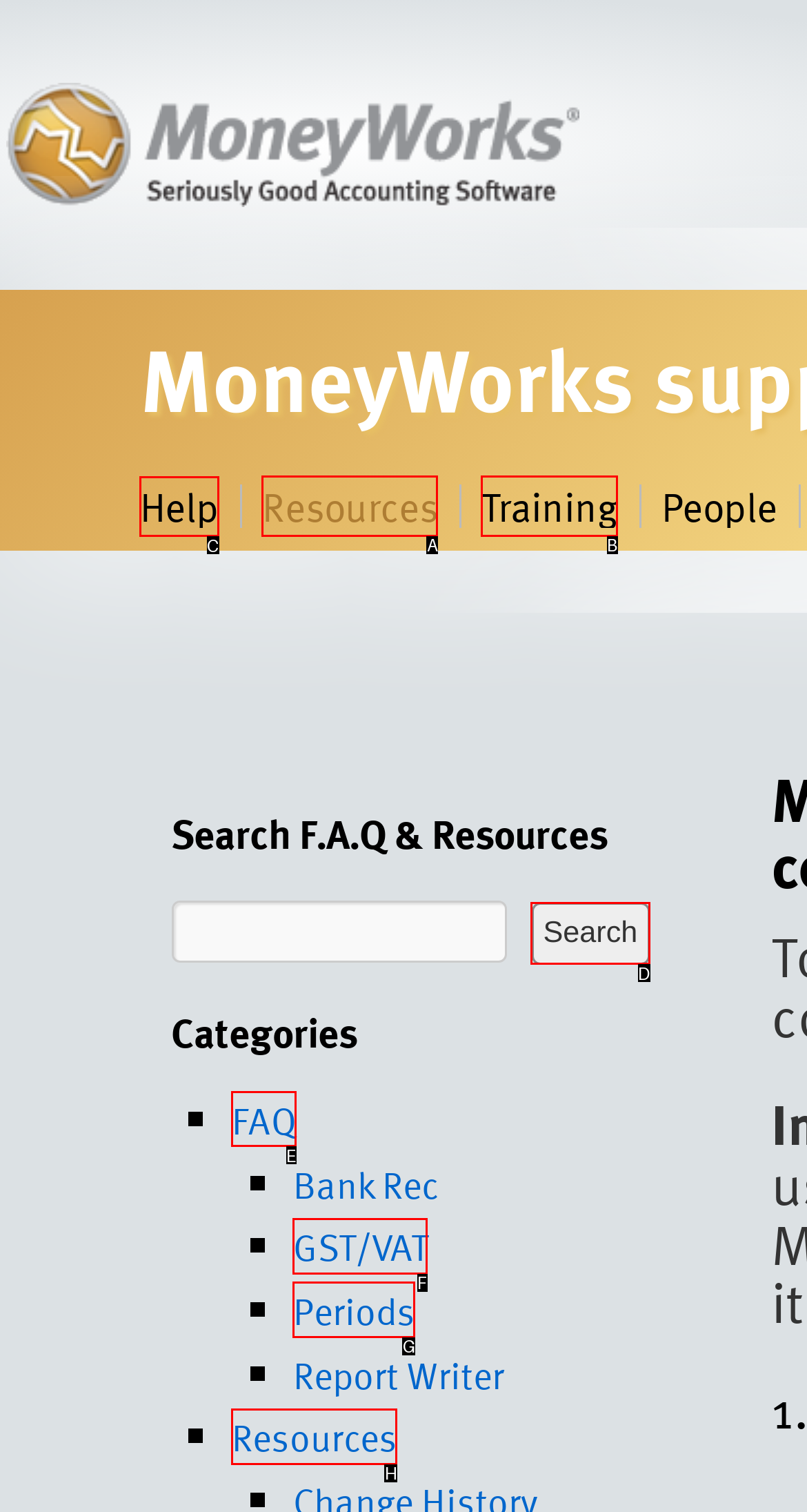Identify the letter of the UI element I need to click to carry out the following instruction: Click on Help

C